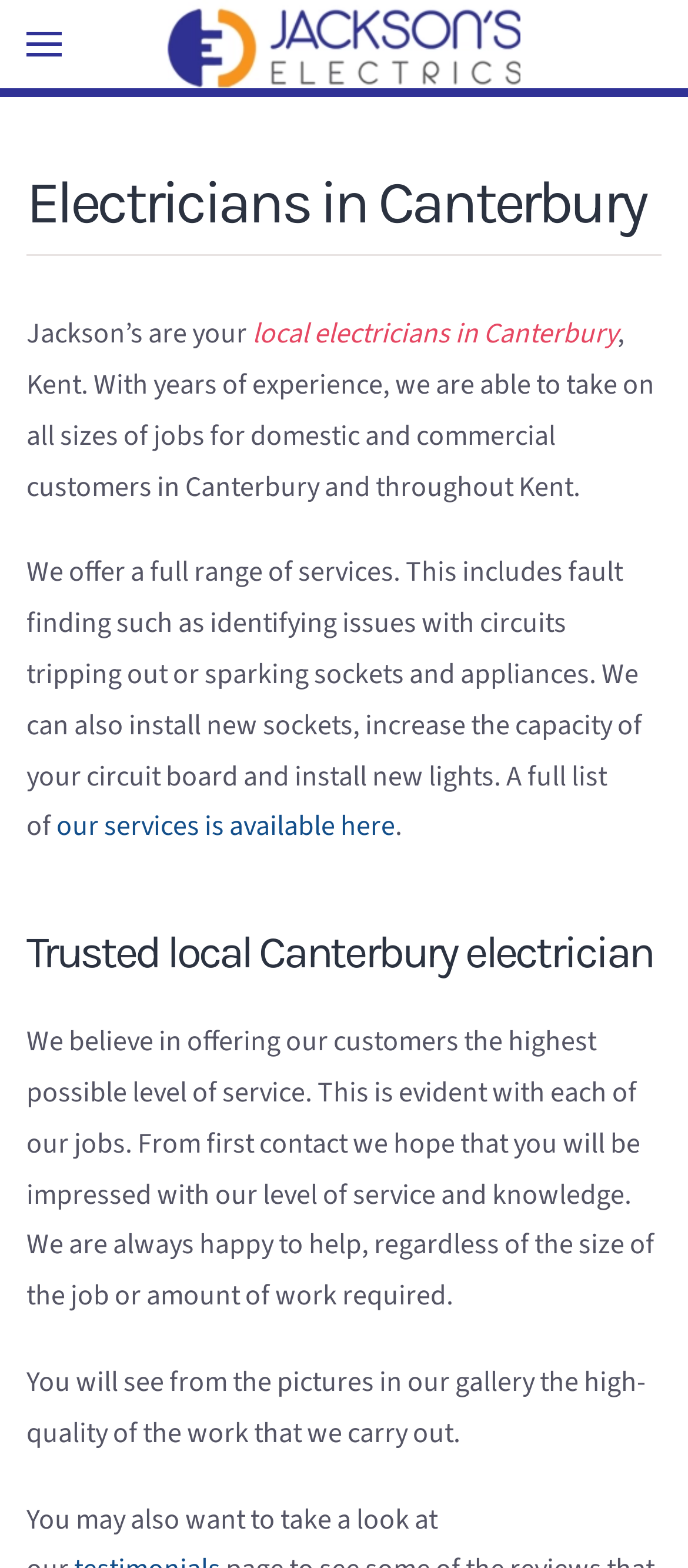Detail the features and information presented on the webpage.

The webpage is about Jackson's Electrics, a local electrician service in Canterbury, Kent. At the top left corner, there is a button to open the menu, accompanied by a small image. Next to it, on the top right corner, there is a link to go back to the home page. 

Below the top navigation, there is a heading that reads "Electricians in Canterbury" in a prominent font size. Underneath the heading, there is a brief introduction to Jackson's Electrics, stating that they are local electricians in Canterbury, Kent, with years of experience, and capable of taking on various sizes of jobs for domestic and commercial customers.

Following the introduction, there is a paragraph that outlines the services they offer, including fault finding, installing new sockets, and increasing the capacity of circuit boards. The paragraph also mentions that a full list of their services is available through a link.

Further down, there is another heading that reads "Trusted local Canterbury electrician". Below this heading, there is a section that emphasizes the company's commitment to providing high-quality service to their customers, from the initial contact to the completion of the job. The section also mentions that the company is happy to help with jobs of any size.

Finally, at the bottom of the page, there is a statement that invites visitors to view the high-quality work showcased in their gallery.